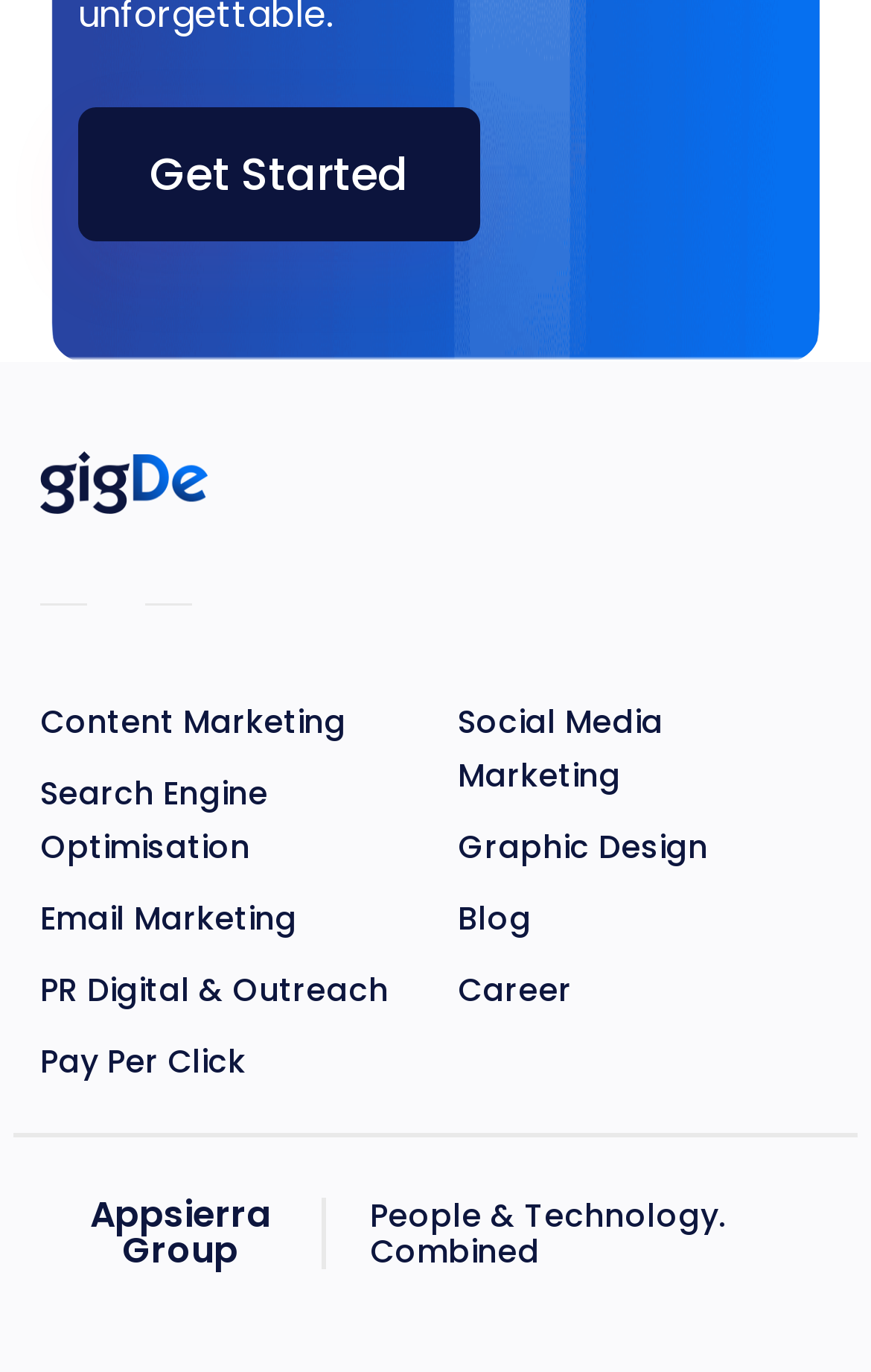What is the first service offered by the company?
Using the information from the image, give a concise answer in one word or a short phrase.

Content Marketing